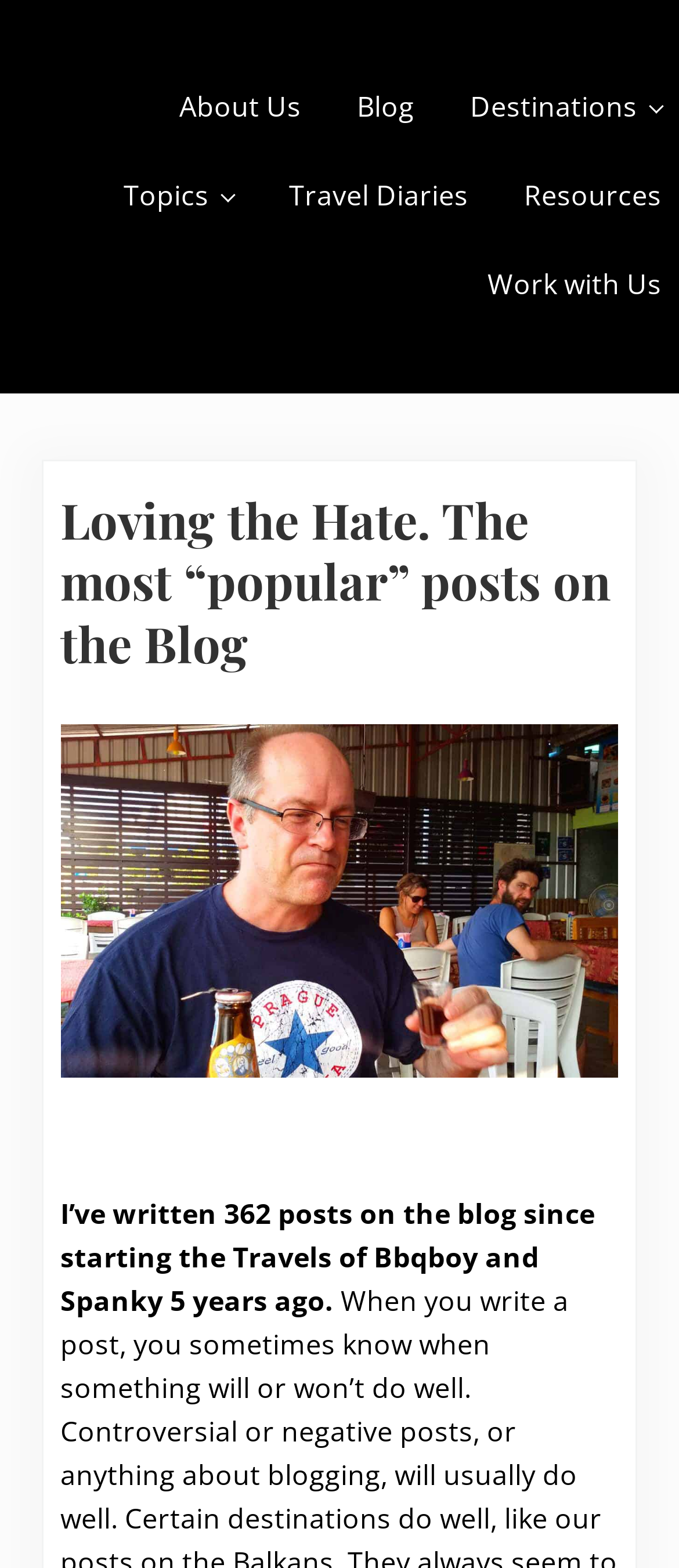How long has the blog been active?
Answer the question with a single word or phrase by looking at the picture.

5 years